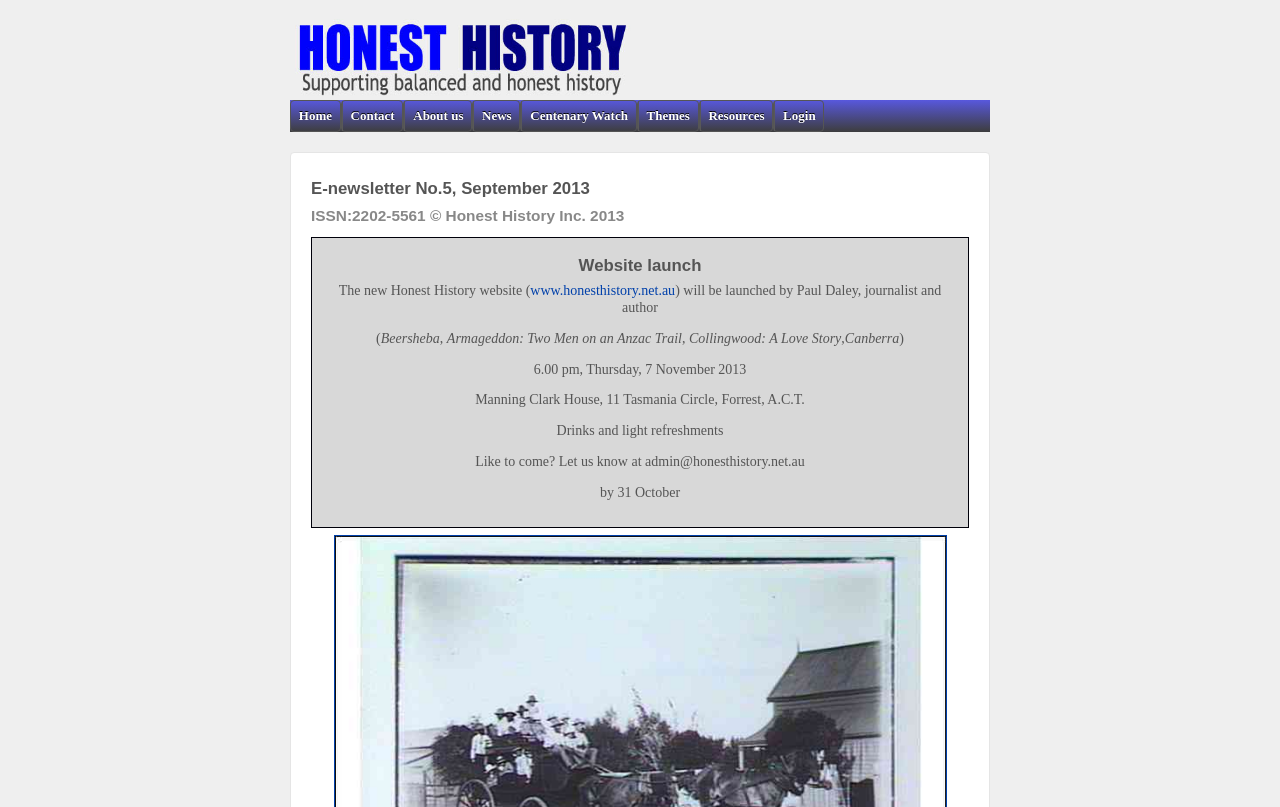Can you determine the bounding box coordinates of the area that needs to be clicked to fulfill the following instruction: "Read about 'Website launch'"?

[0.253, 0.32, 0.747, 0.341]